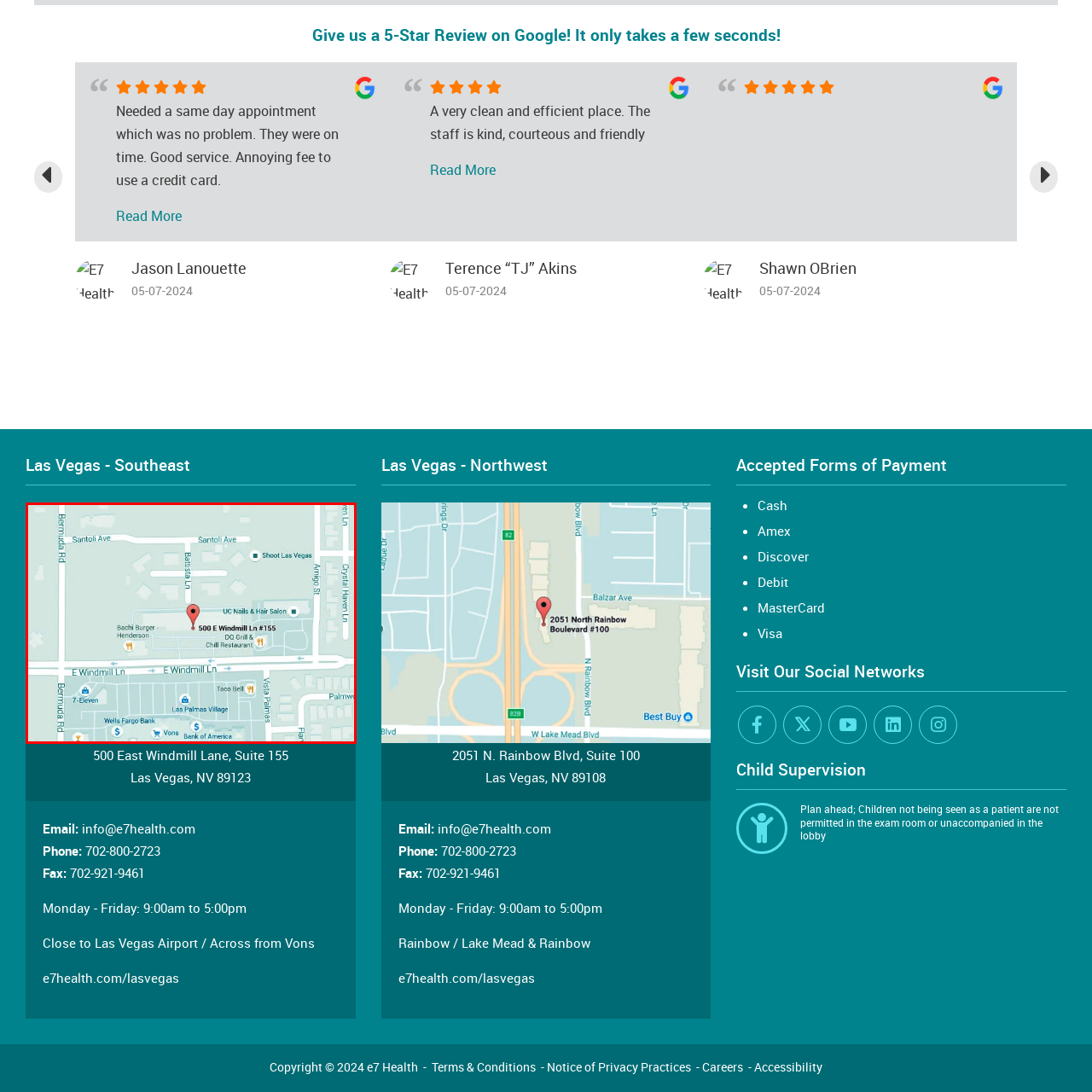Provide an elaborate description of the visual elements present in the image enclosed by the red boundary.

This image depicts a detailed map highlighting the location of **E7 Health** at **500 East Windmill Lane, Suite 155, Las Vegas, NV 89123**. The map includes prominent surrounding features such as nearby businesses, including **Bachi Burger - Henderson** and **UC Nails & Hair Salon**, offering contextual landmarks for easy navigation. Key nearby streets are also marked, enhancing the map's utility for visitors looking to reach the clinic. The red marker indicates the exact location of E7 Health, making it easy to identify the spot on the map.